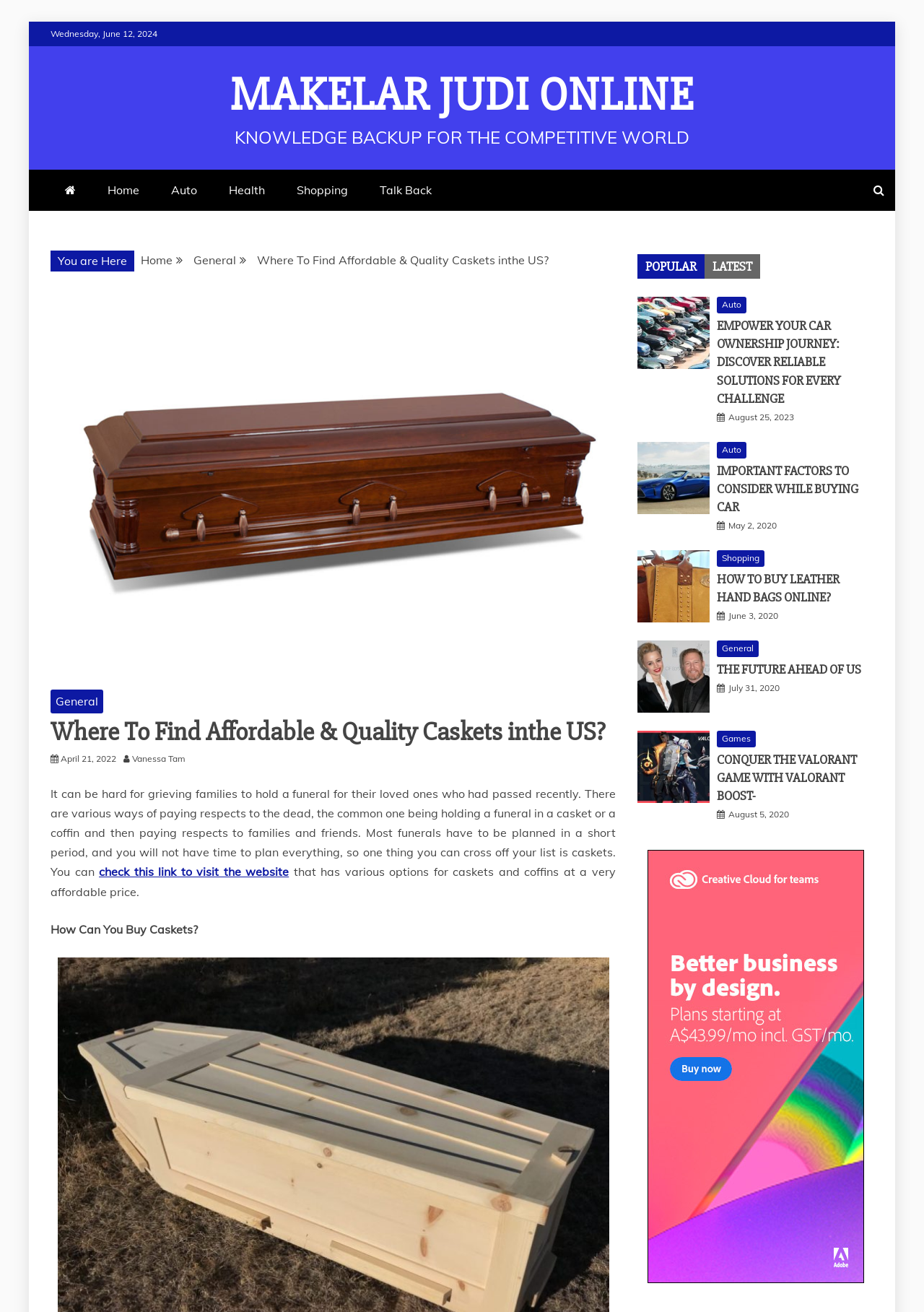Could you indicate the bounding box coordinates of the region to click in order to complete this instruction: "Click the 'Shopping' link".

[0.305, 0.129, 0.392, 0.161]